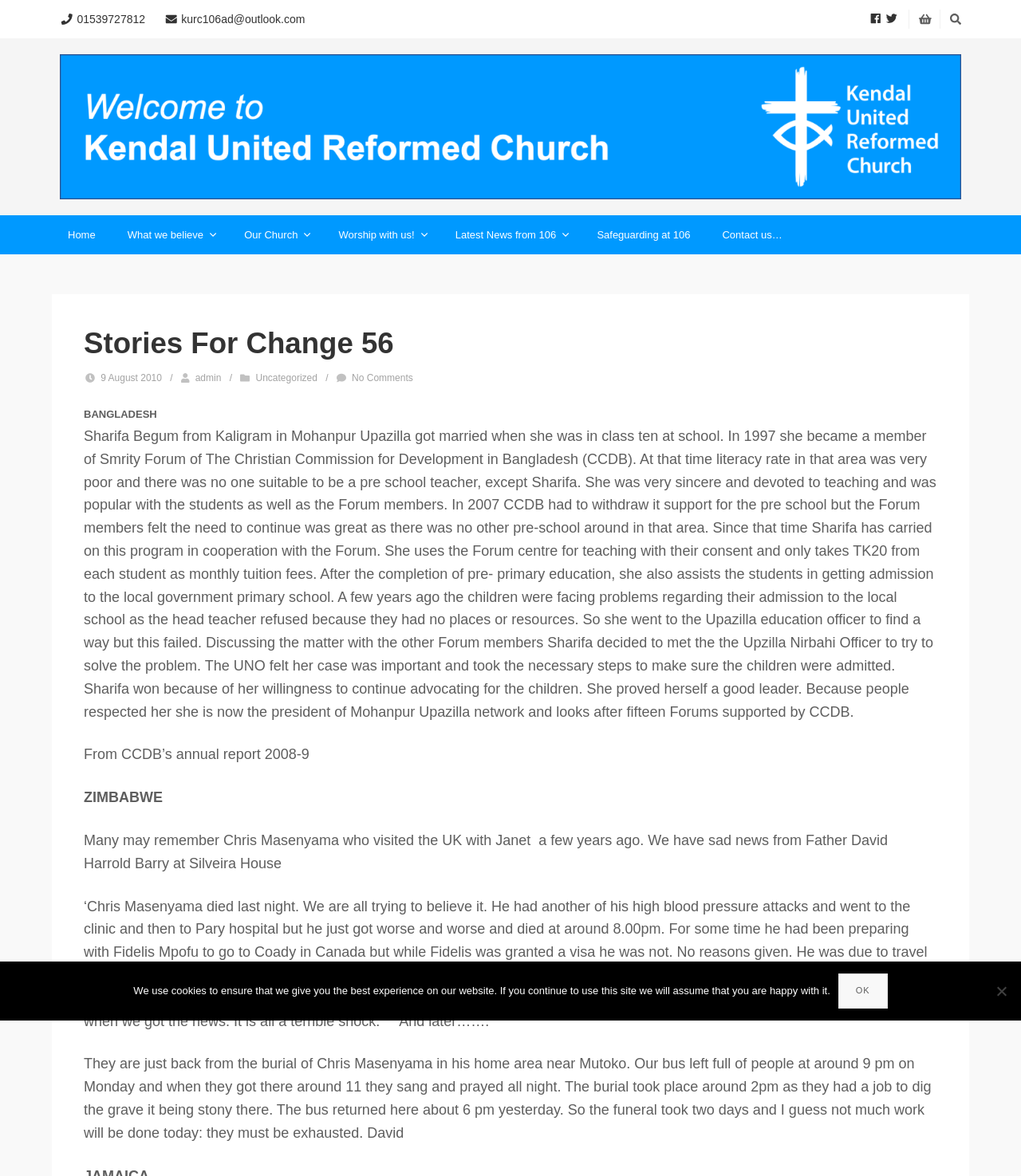Using the webpage screenshot, find the UI element described by What we believe. Provide the bounding box coordinates in the format (top-left x, top-left y, bottom-right x, bottom-right y), ensuring all values are floating point numbers between 0 and 1.

[0.109, 0.183, 0.224, 0.216]